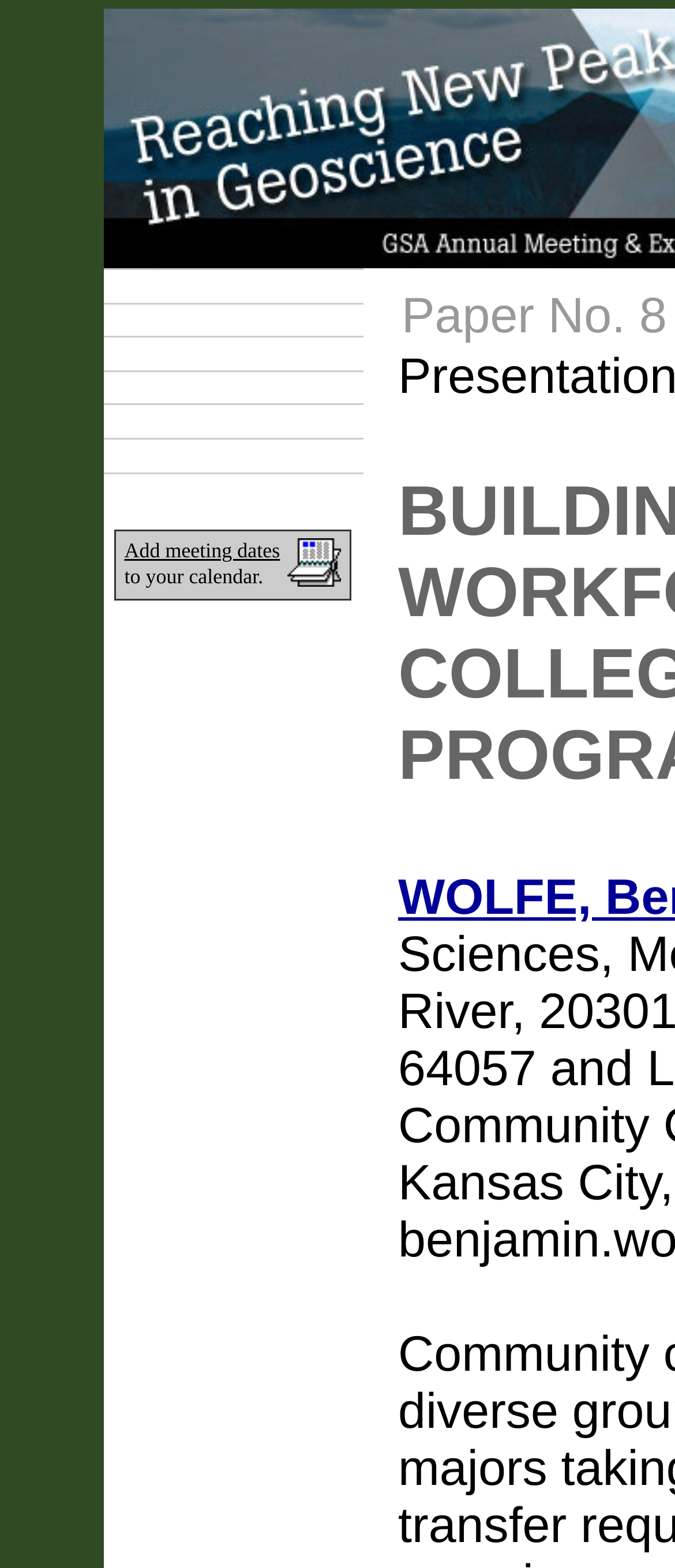Please give a one-word or short phrase response to the following question: 
How many sections are in the top navigation?

6